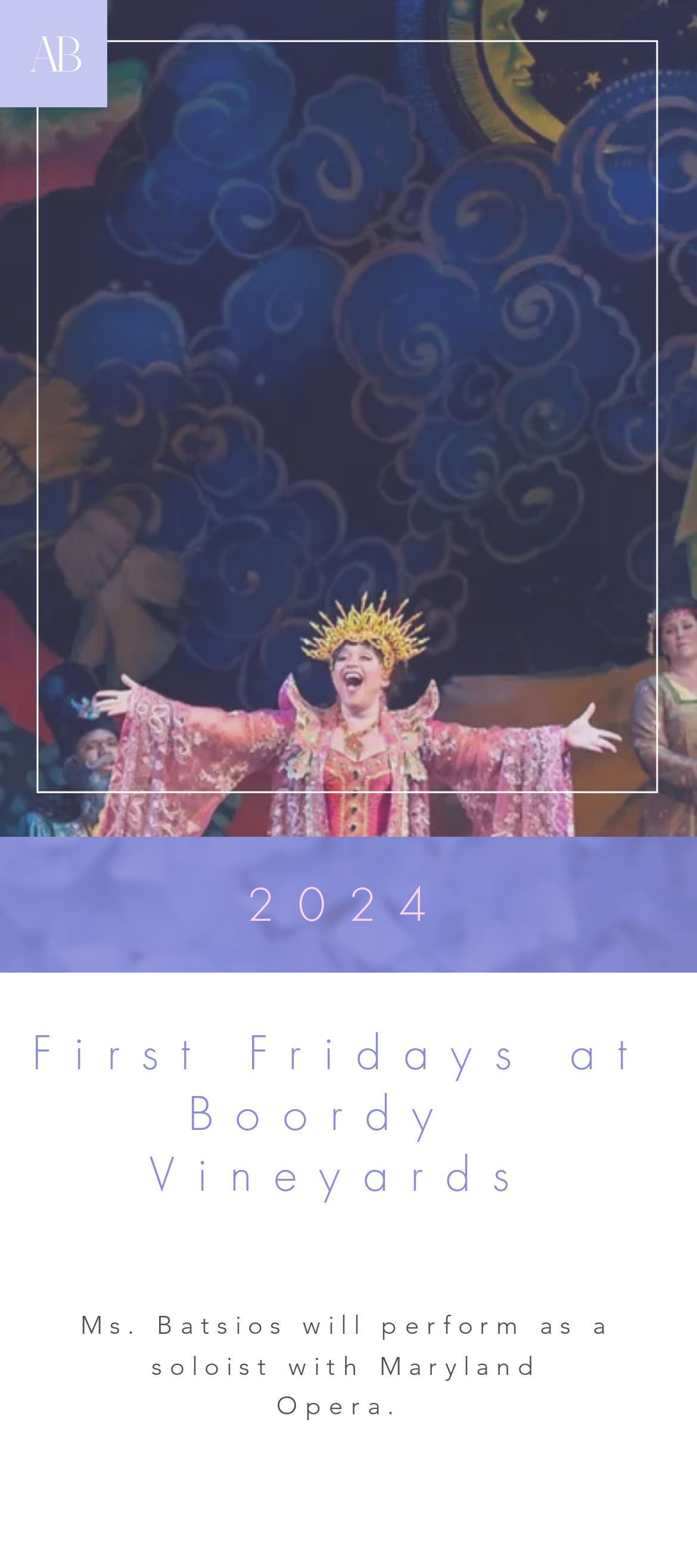Write an exhaustive caption that covers the webpage's main aspects.

The webpage is the official website of Alexandra Batsios, an American Soprano. At the top-left corner, there is a small heading "AB" with a button next to it, which has a popup dialog. Below this, there is a larger heading "ENGAGEMENTS" that spans most of the width of the page. 

On the top-right corner, there is a heading "Schedule | Alexandra Batsios" which is the title of the webpage. 

Further down, there is a heading "2024" that is positioned near the top-center of the page. 

Below the "ENGAGEMENTS" heading, there is a list of events or performances. The first event is titled "First Fridays at Boordy Vineyards", which takes up most of the width of the page. 

Underneath this event title, there is a paragraph of text that describes one of Alexandra Batsios' upcoming performances, where she will be a soloist with Maryland Opera.